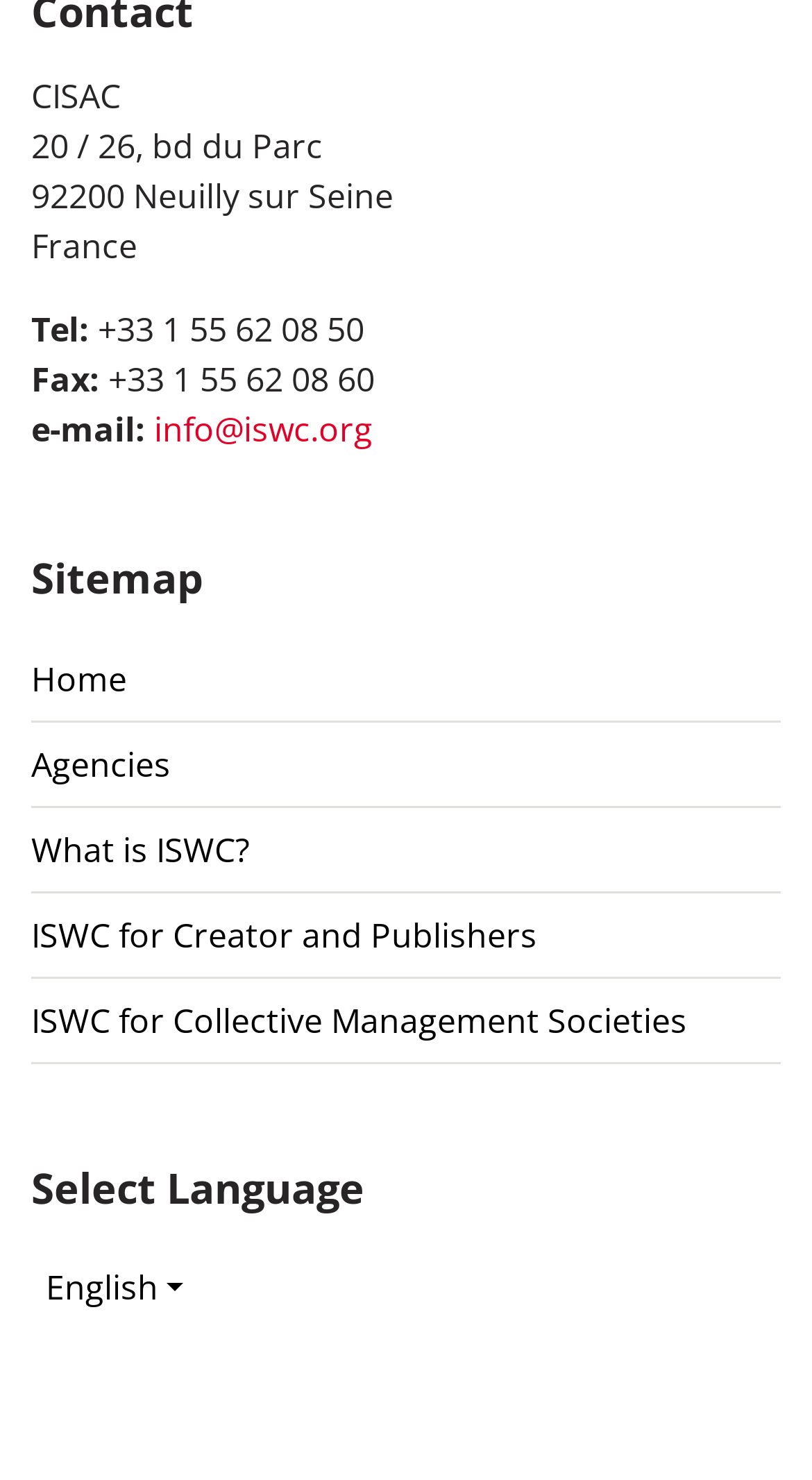What is the link to send an email to the organization?
Please respond to the question with as much detail as possible.

I found the email link by looking at the static text element that starts with 'e-mail:', which provides a link to send an email to the organization.